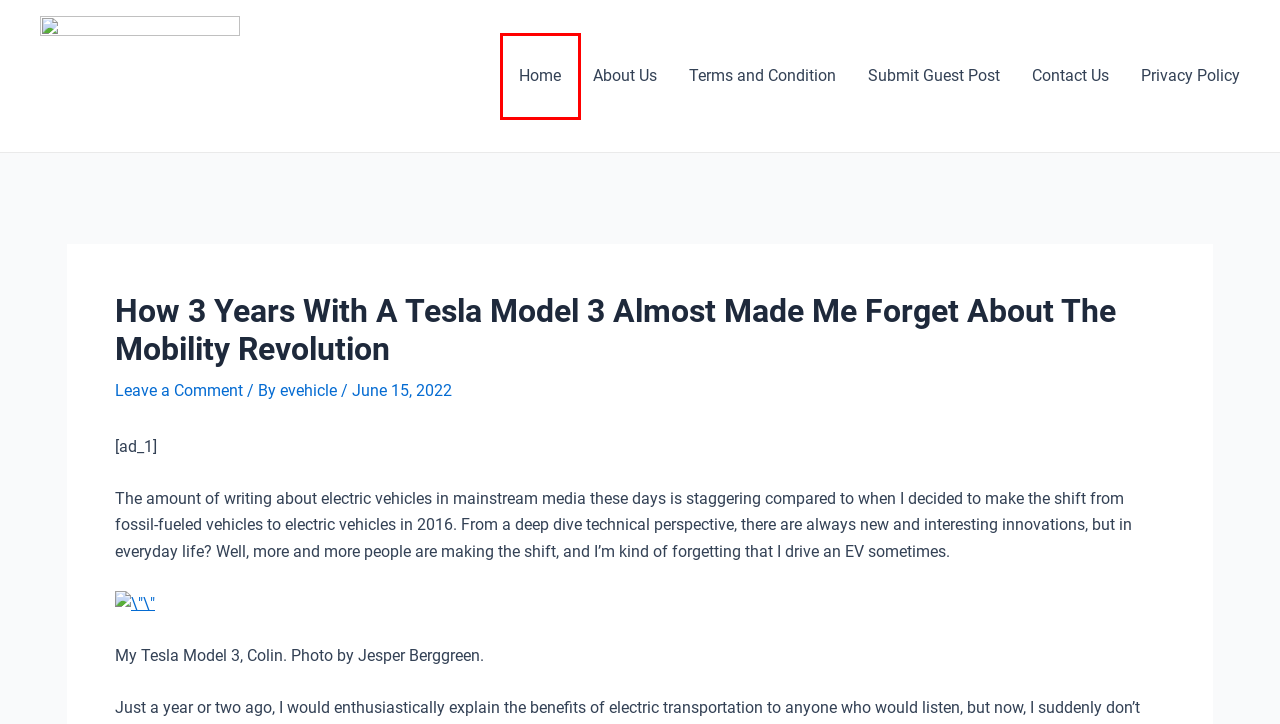Examine the screenshot of a webpage with a red rectangle bounding box. Select the most accurate webpage description that matches the new webpage after clicking the element within the bounding box. Here are the candidates:
A. Privacy Policy
B. Lime\’s new shared electric moped could change the e-scooter game
C. Evehicle Policy
D. Submit Guest Post
E. Terms and Condition
F. evehicle
G. About Us
H. Contact Us

C